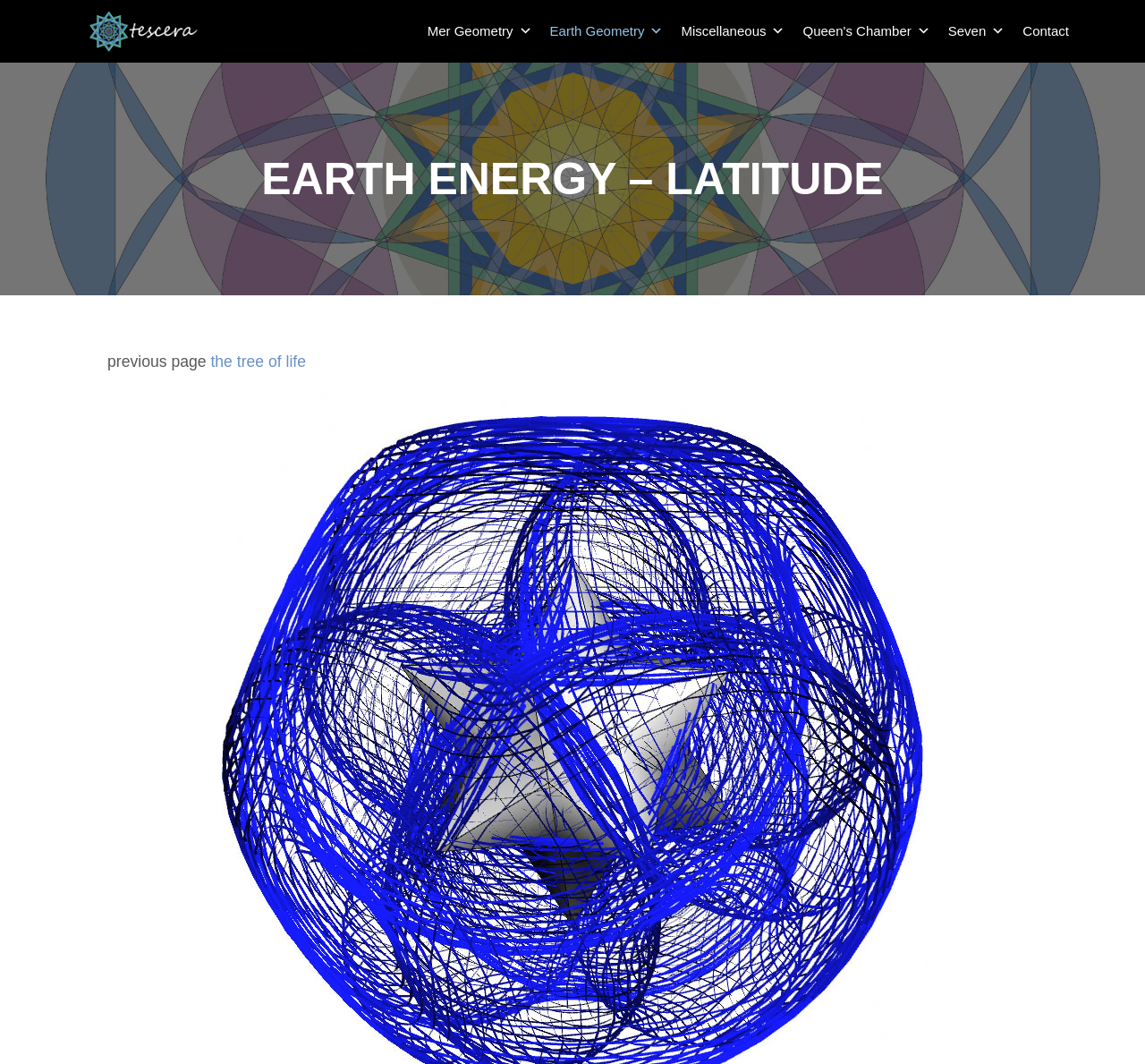Determine the bounding box coordinates (top-left x, top-left y, bottom-right x, bottom-right y) of the UI element described in the following text: Mer Geometry

[0.365, 0.013, 0.472, 0.046]